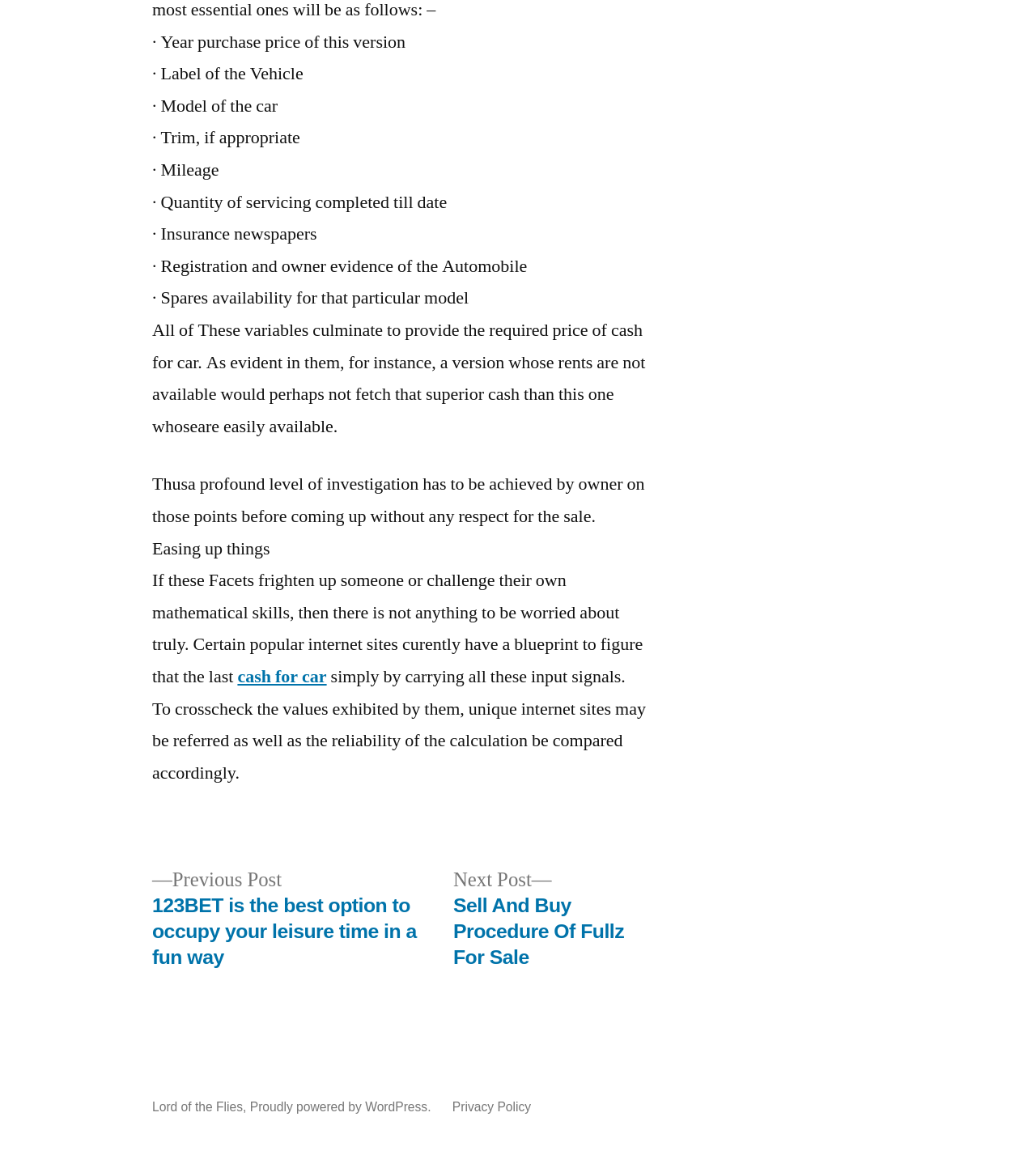How many links are present in the navigation section?
Using the image, elaborate on the answer with as much detail as possible.

The navigation section at the bottom of the webpage contains two links, one to the previous post and one to the next post.